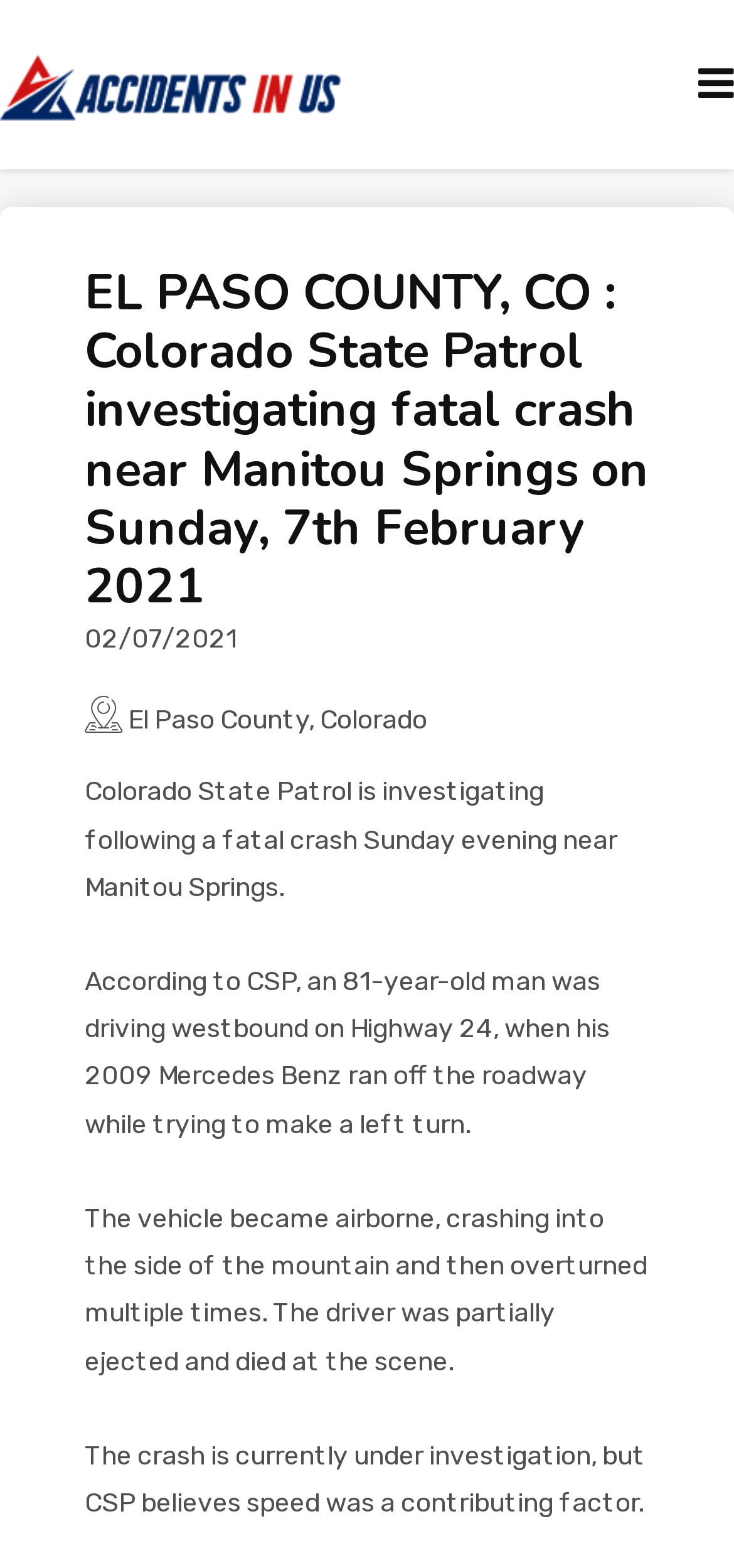Generate an in-depth caption that captures all aspects of the webpage.

This webpage appears to be a news article or report about a fatal car crash that occurred in El Paso County, Colorado. At the top of the page, there is a header section with several links, including "HOME", "ACCIDENTS", "VICTIMS", "HIGHWAYS", "VIDEOS", "TRAFFIC REPORTS", "ANALYTICS", and "ATTORNEYS", which are aligned horizontally across the top of the page.

Below the header section, there is a large heading that summarizes the article, "EL PASO COUNTY, CO : Colorado State Patrol investigating fatal crash near Manitou Springs on Sunday, 7th February 2021". This heading is centered on the page and takes up about a quarter of the screen.

To the right of the heading, there is a date "02/07/2021" and a location "El Paso County, Colorado". Below these, there are four paragraphs of text that describe the crash, including the circumstances leading up to the accident, the details of the crash itself, and the investigation that is currently underway.

The text is arranged in a single column that takes up most of the page, with the paragraphs spaced evenly apart. There are no images on the page. The overall layout is simple and easy to read, with clear headings and concise text.